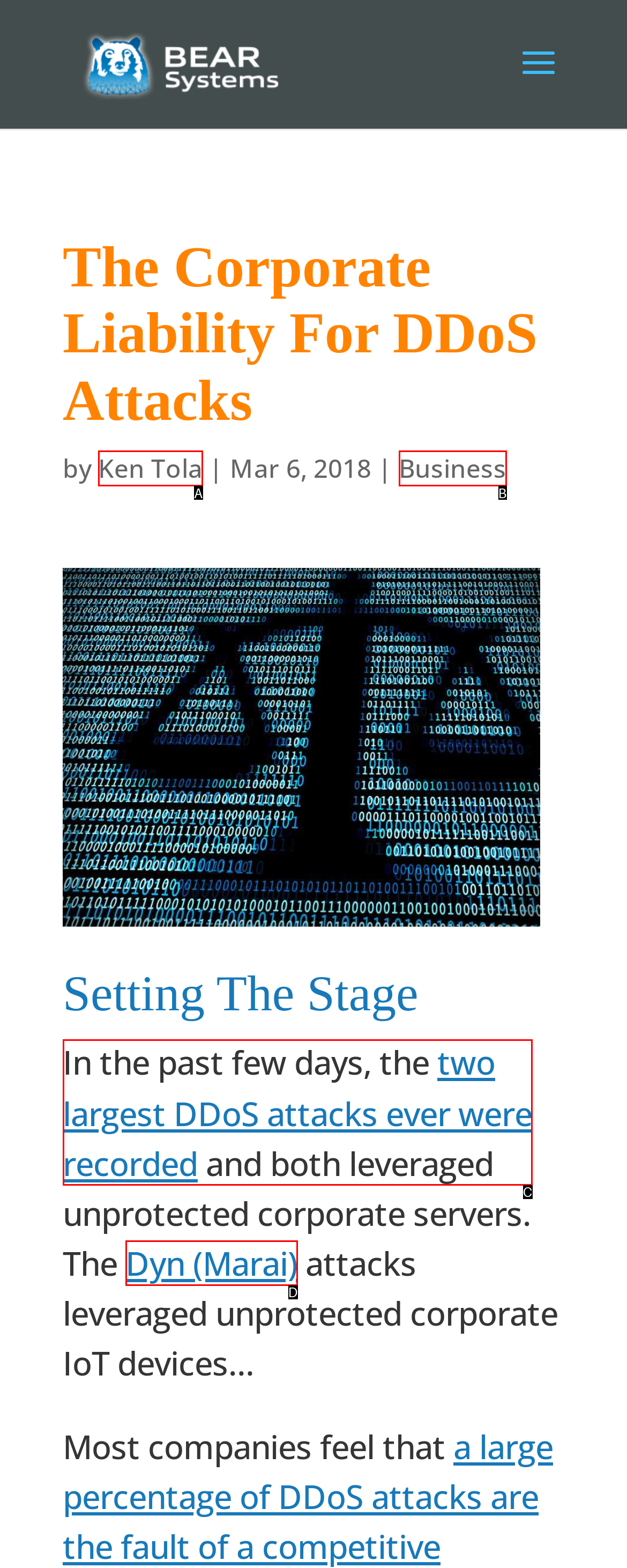Find the option that aligns with: here
Provide the letter of the corresponding option.

None